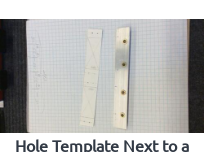Detail every aspect of the image in your caption.

The image depicts a hole template placed next to an additional template on a grid-patterned surface, likely used for precision work in aircraft assembly. The visible templates feature several holes and marked lines, suggesting their purpose for guiding drilling or fastening processes. This setup indicates careful preparation for mounting components, possibly in relation to the IBBS installation discussed in the accompanying article. The arrangement emphasizes the importance of accuracy in creating mounting points, which is crucial for ensuring the integrity and functionality of systems in aviation applications.